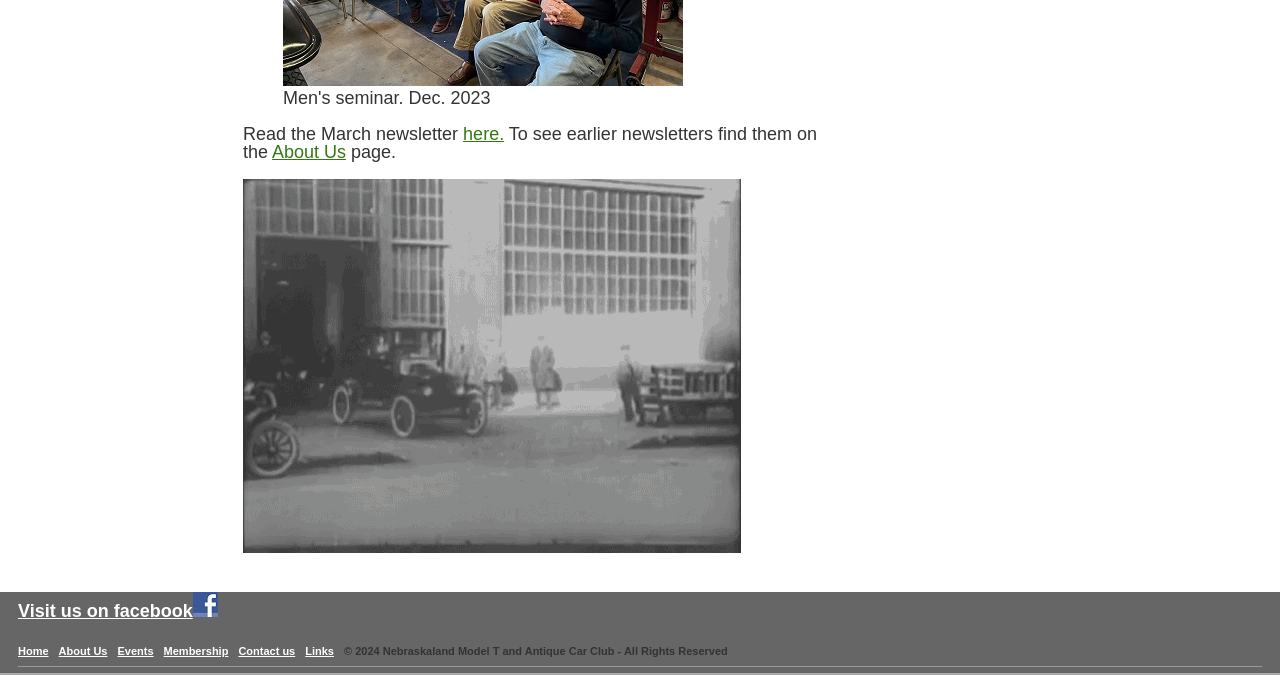Find the bounding box coordinates for the area that should be clicked to accomplish the instruction: "Click here to see the newsletter".

[0.362, 0.183, 0.394, 0.213]